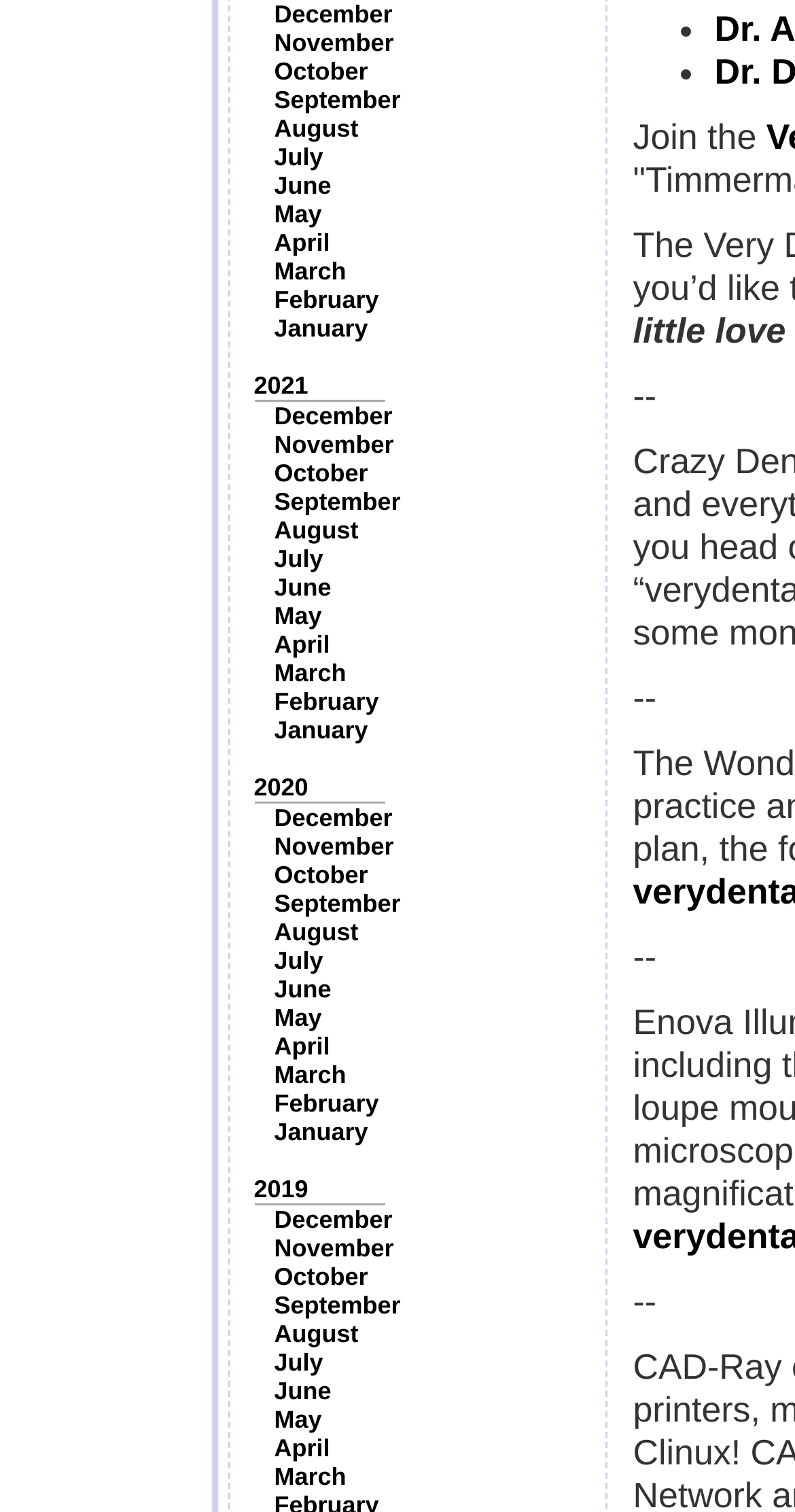Locate the bounding box coordinates of the element that should be clicked to execute the following instruction: "Go to January".

[0.345, 0.208, 0.463, 0.227]